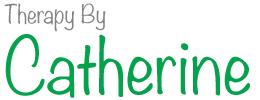Offer a detailed explanation of the image.

The image features the logo for "Therapy by Catherine," showcasing a modern and inviting design. The text is styled creatively, with "Therapy By" in a light gray font, while "Catherine" stands out prominently in a vibrant green. This design emphasizes a welcoming approach to therapy and suggests a focus on personal connection and well-being. The logo serves as a key visual element for the services offered, which include individual and couples therapy sessions, making it integral to the brand's identity.